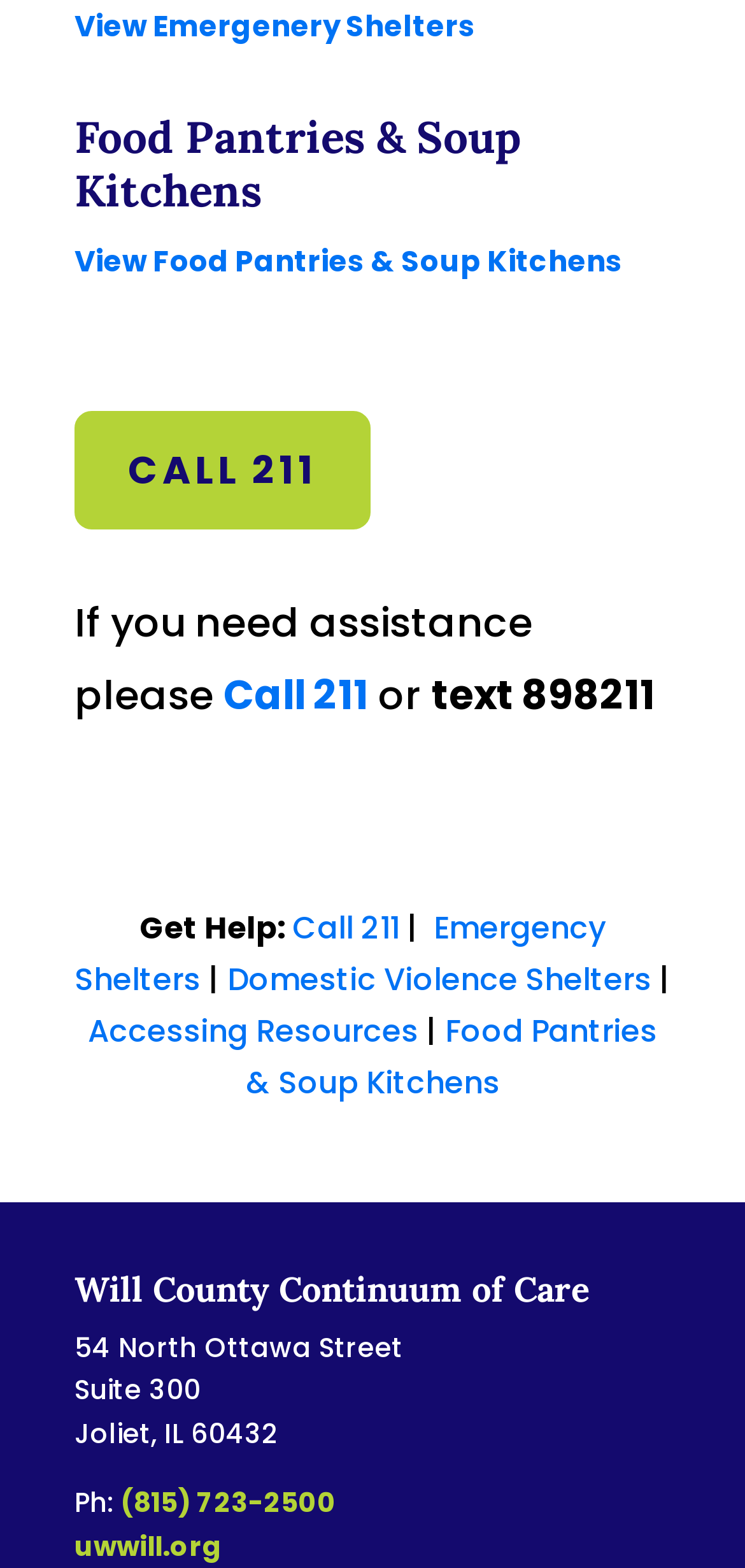What is the website of the Will County Continuum of Care?
Based on the screenshot, give a detailed explanation to answer the question.

I found the website by looking at the bottom section of the webpage, where the contact information is provided. The website is listed as 'uwwill.org'.